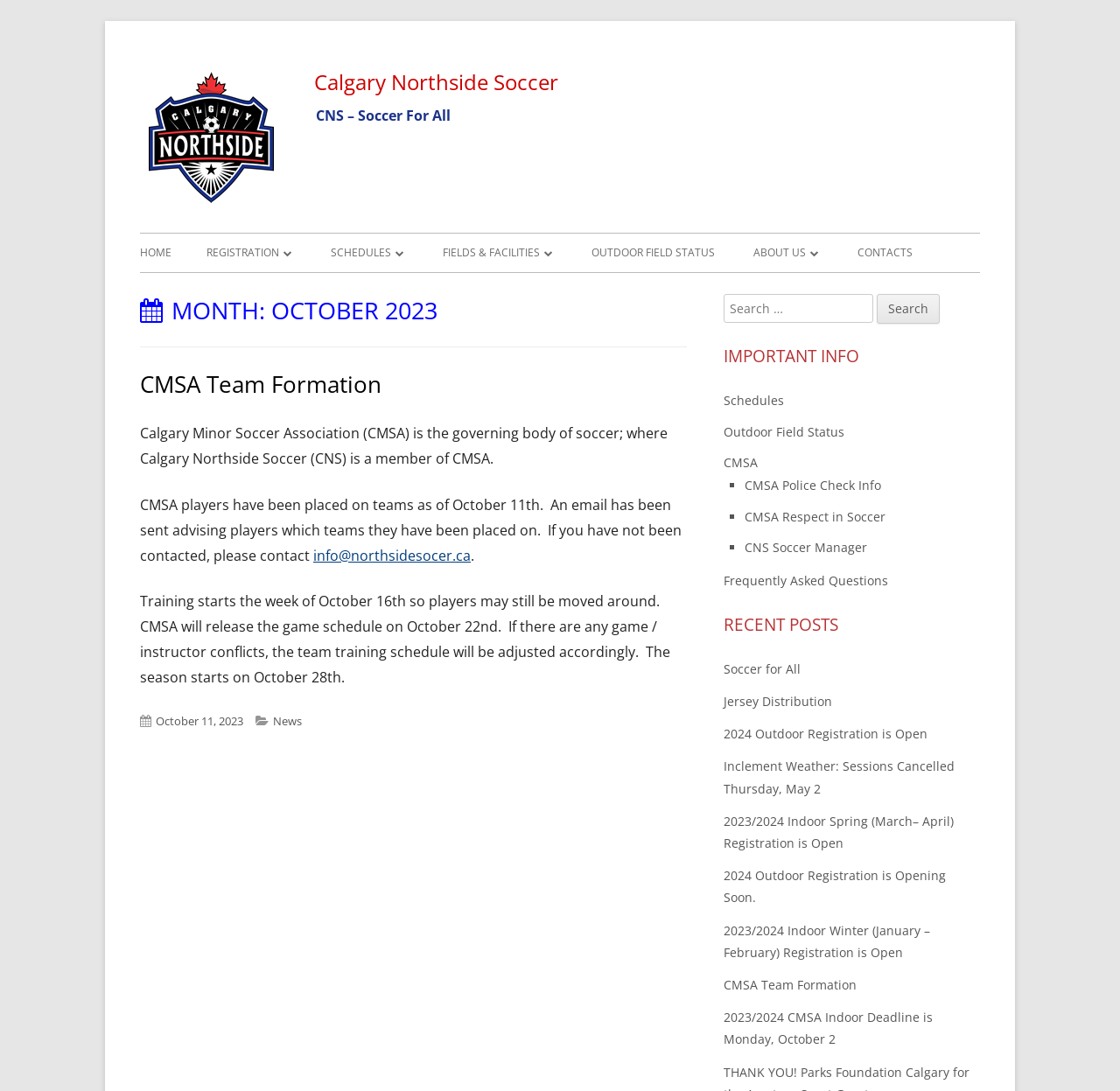Give a concise answer of one word or phrase to the question: 
What is the name of the league mentioned in the webpage?

2024 OUTDOOR LEAGUE